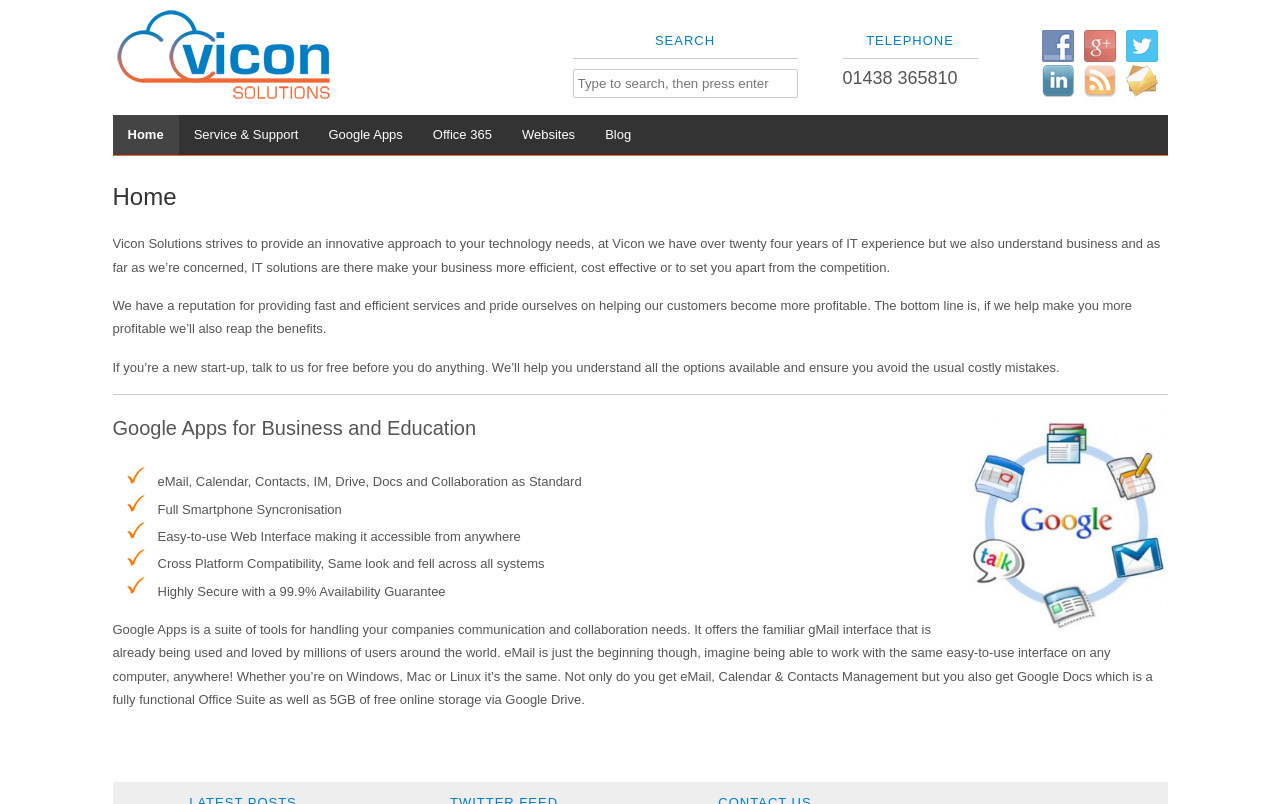Locate the bounding box coordinates of the clickable part needed for the task: "Learn more about Google Apps".

[0.088, 0.51, 0.912, 0.555]